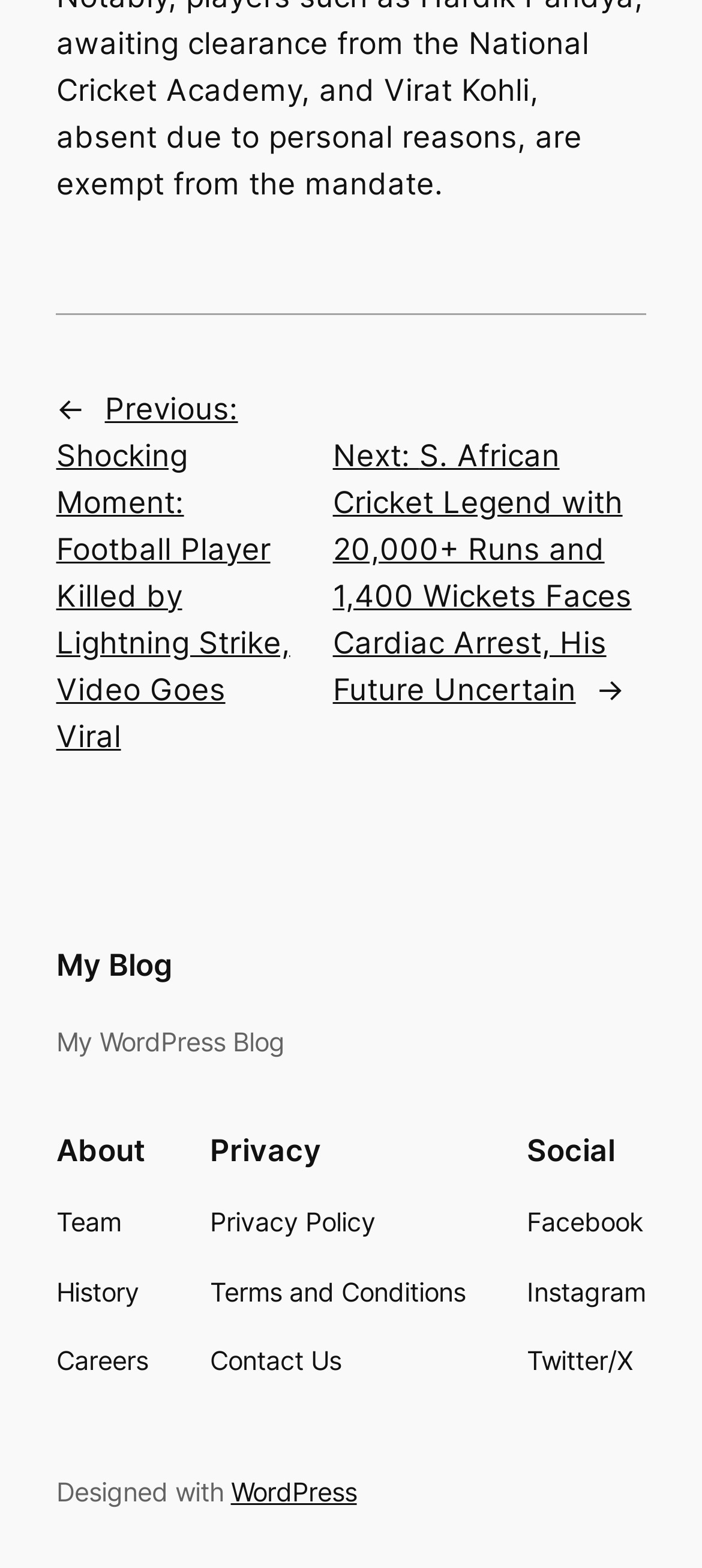Find and indicate the bounding box coordinates of the region you should select to follow the given instruction: "go to previous post".

[0.08, 0.249, 0.413, 0.481]